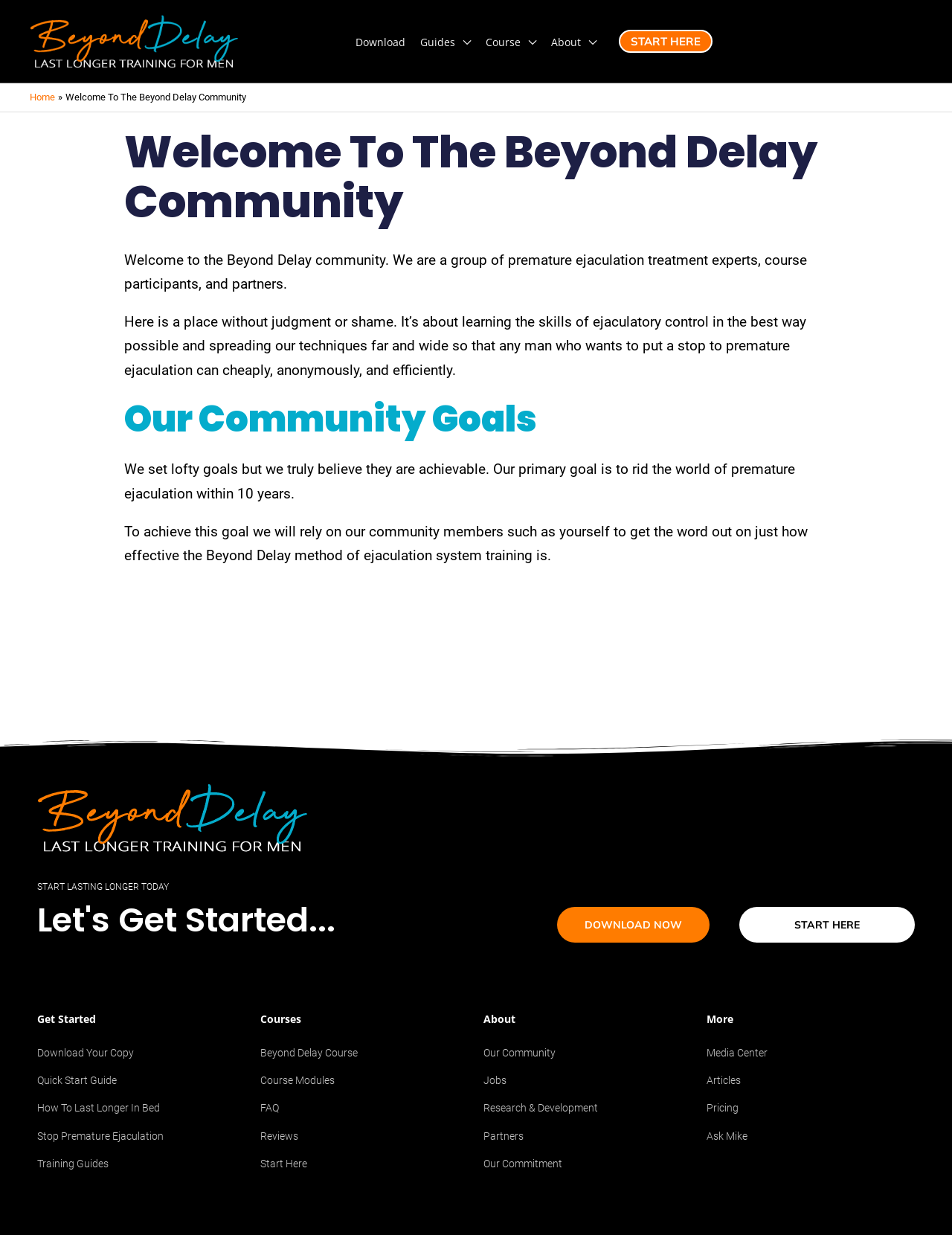Predict the bounding box of the UI element that fits this description: "Articles".

[0.742, 0.865, 0.961, 0.884]